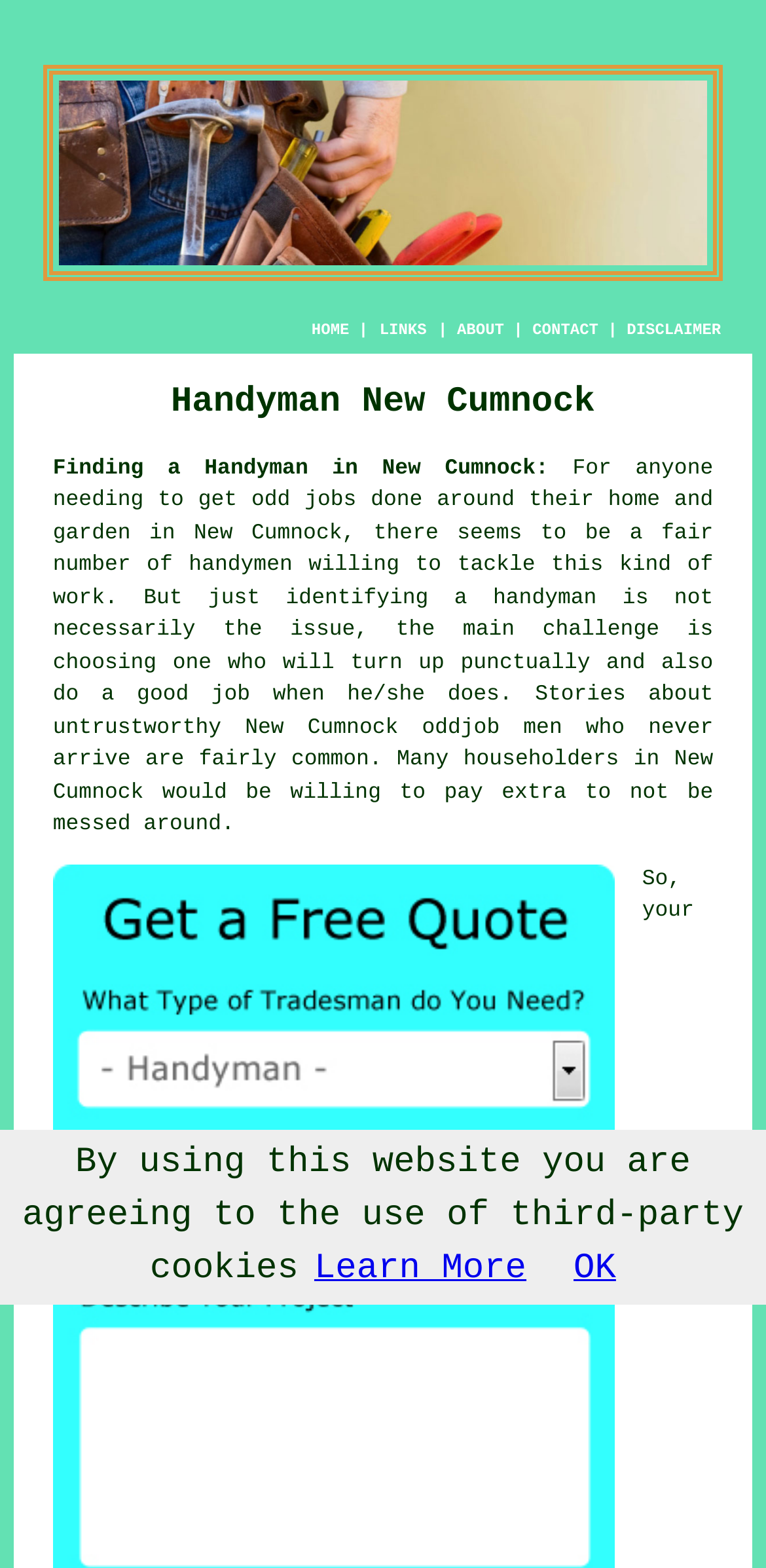Predict the bounding box coordinates of the UI element that matches this description: "title="Search"". The coordinates should be in the format [left, top, right, bottom] with each value between 0 and 1.

None